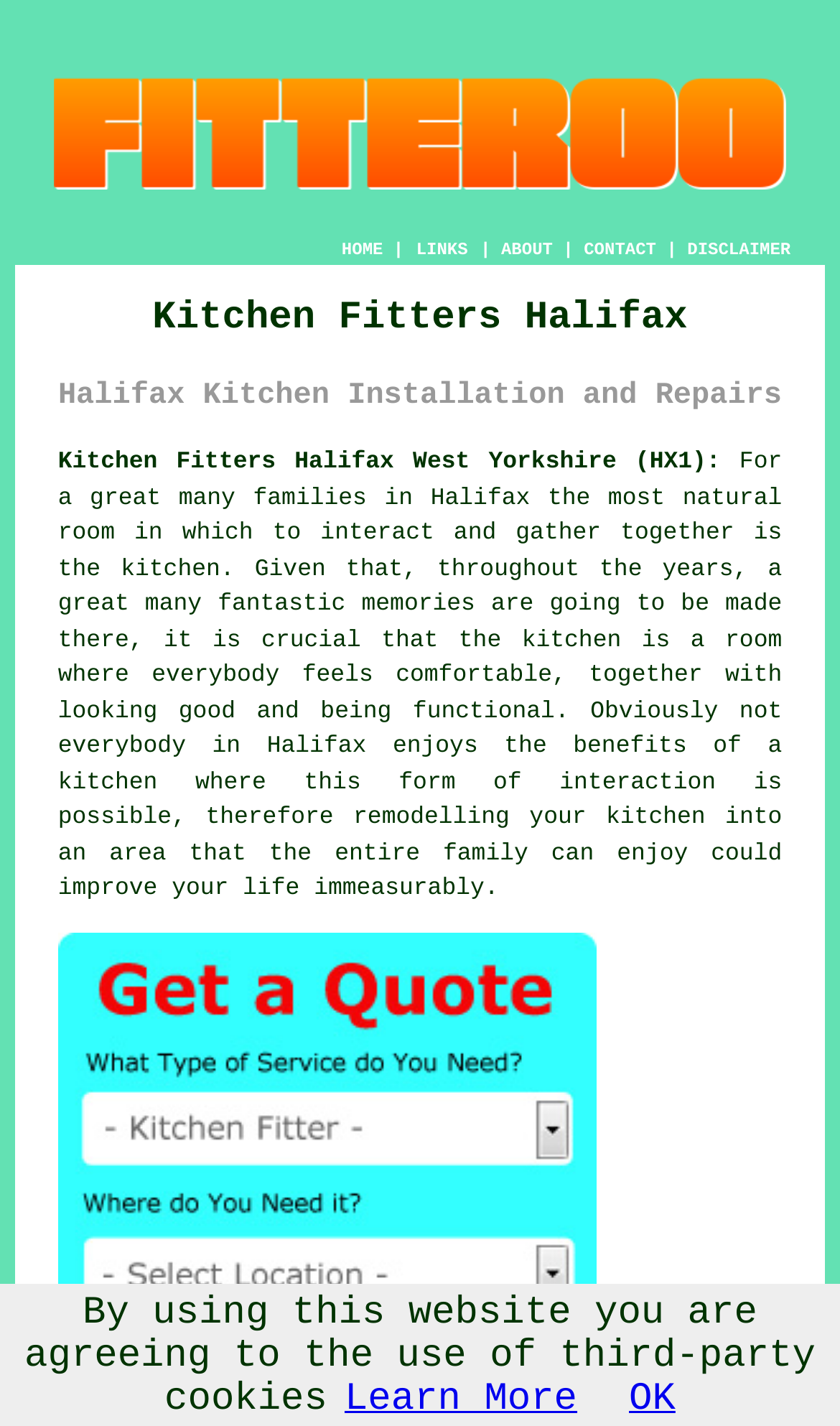Please find the main title text of this webpage.

Kitchen Fitters Halifax